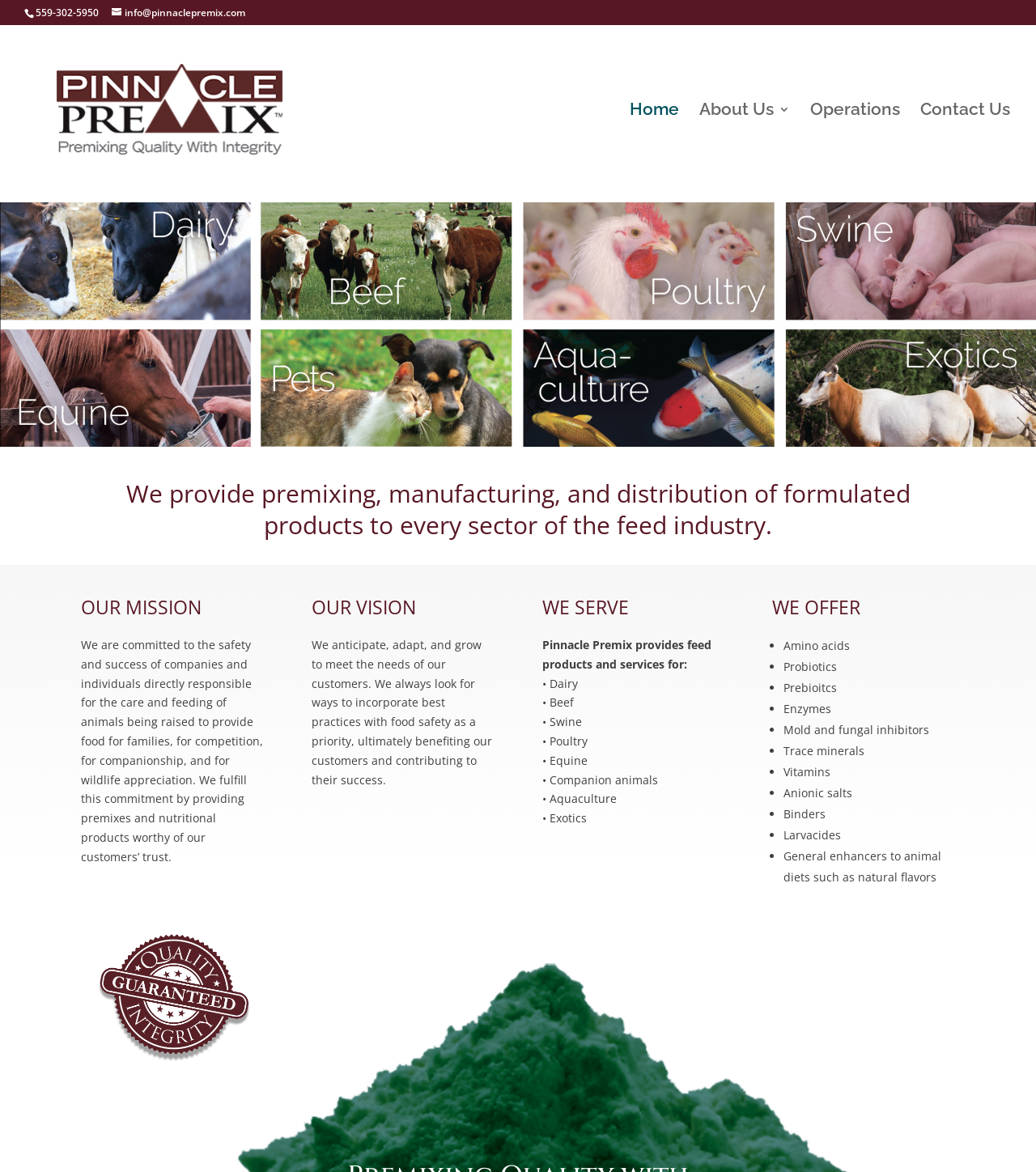Give a one-word or short phrase answer to the question: 
What is one of the products offered by Pinnacle Premix?

Amino acids